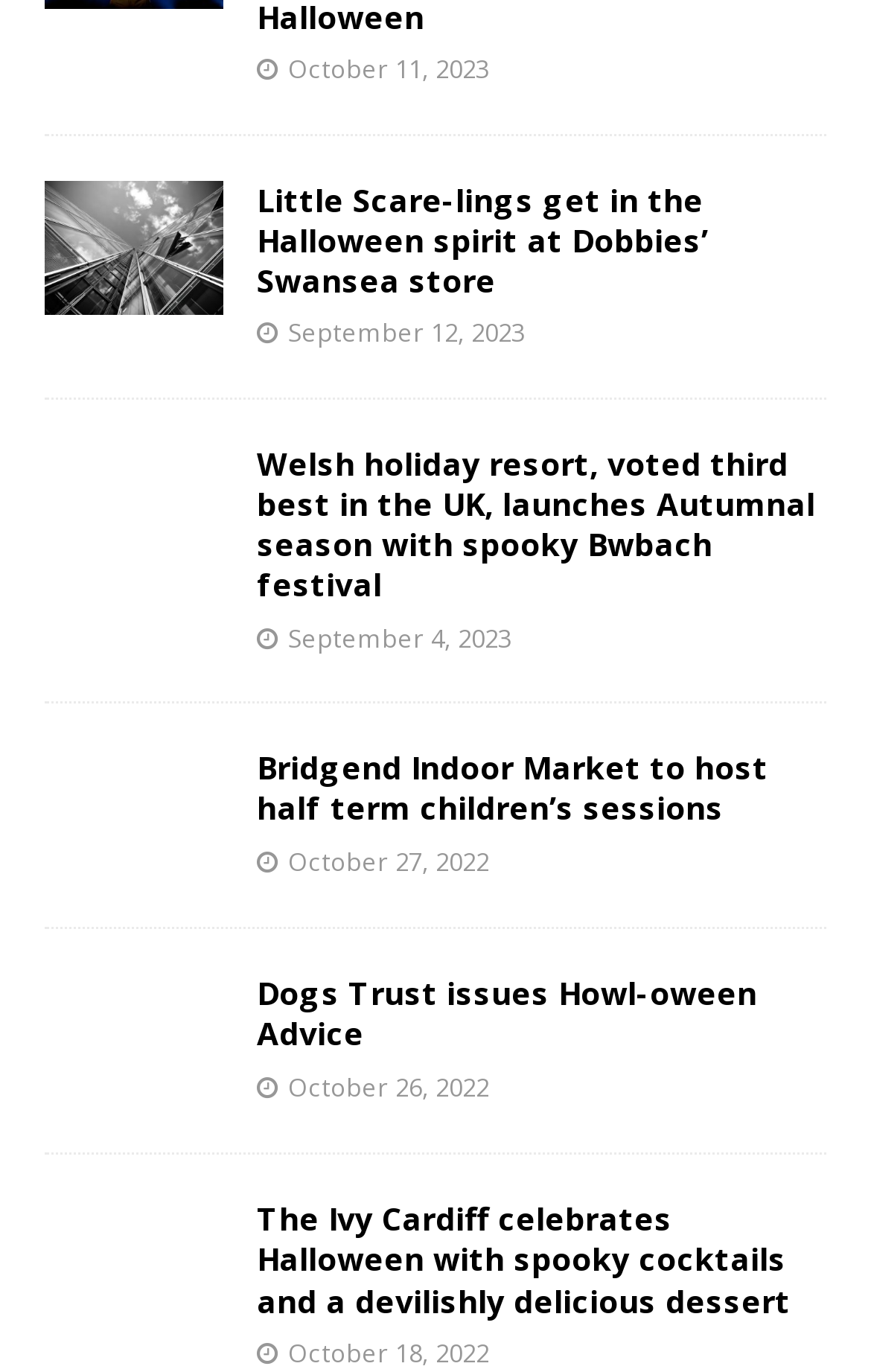Specify the bounding box coordinates of the area to click in order to follow the given instruction: "Learn about Bridgend Indoor Market's half term children's sessions."

[0.295, 0.544, 0.882, 0.604]